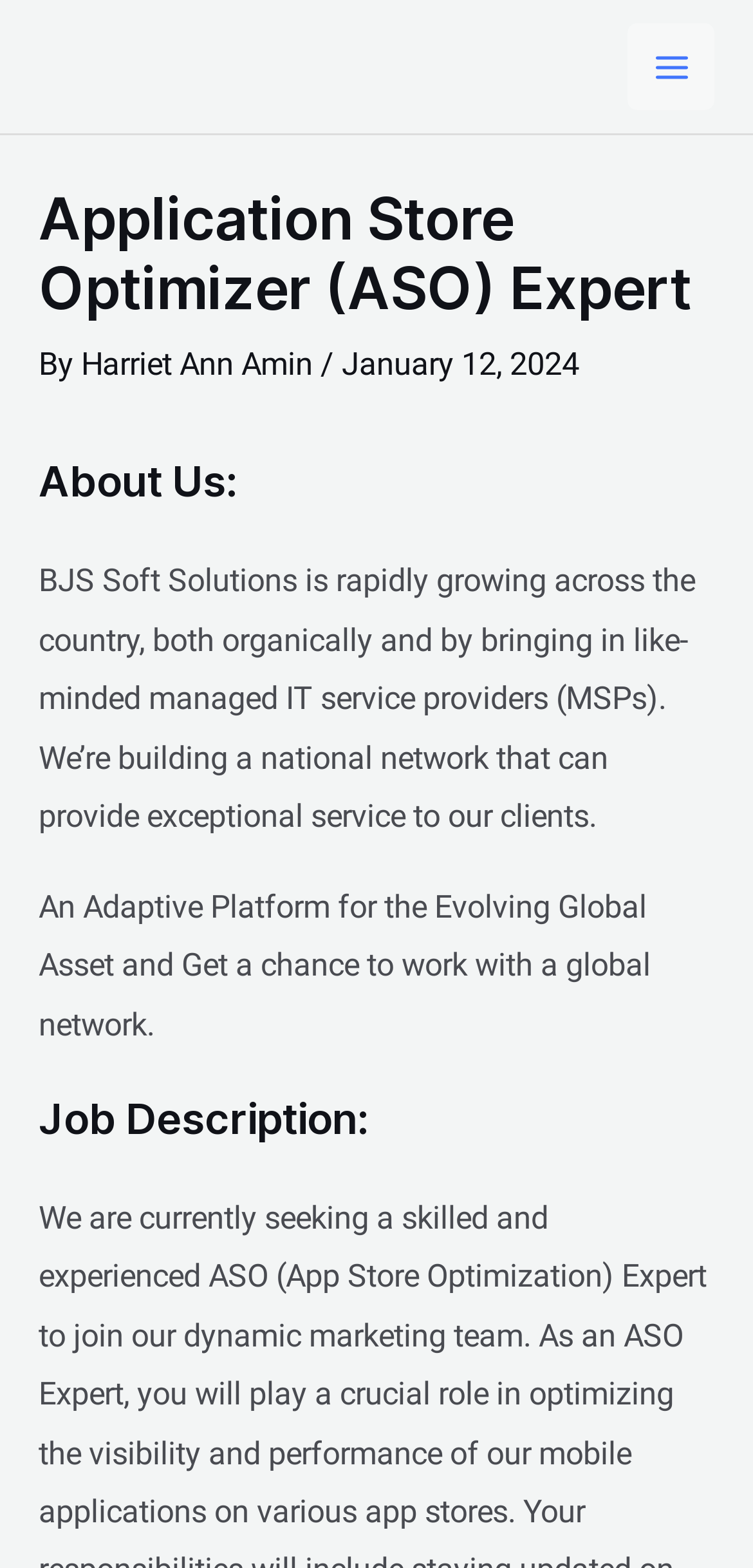Answer the question using only a single word or phrase: 
What is the adaptive platform for?

Evolving global asset